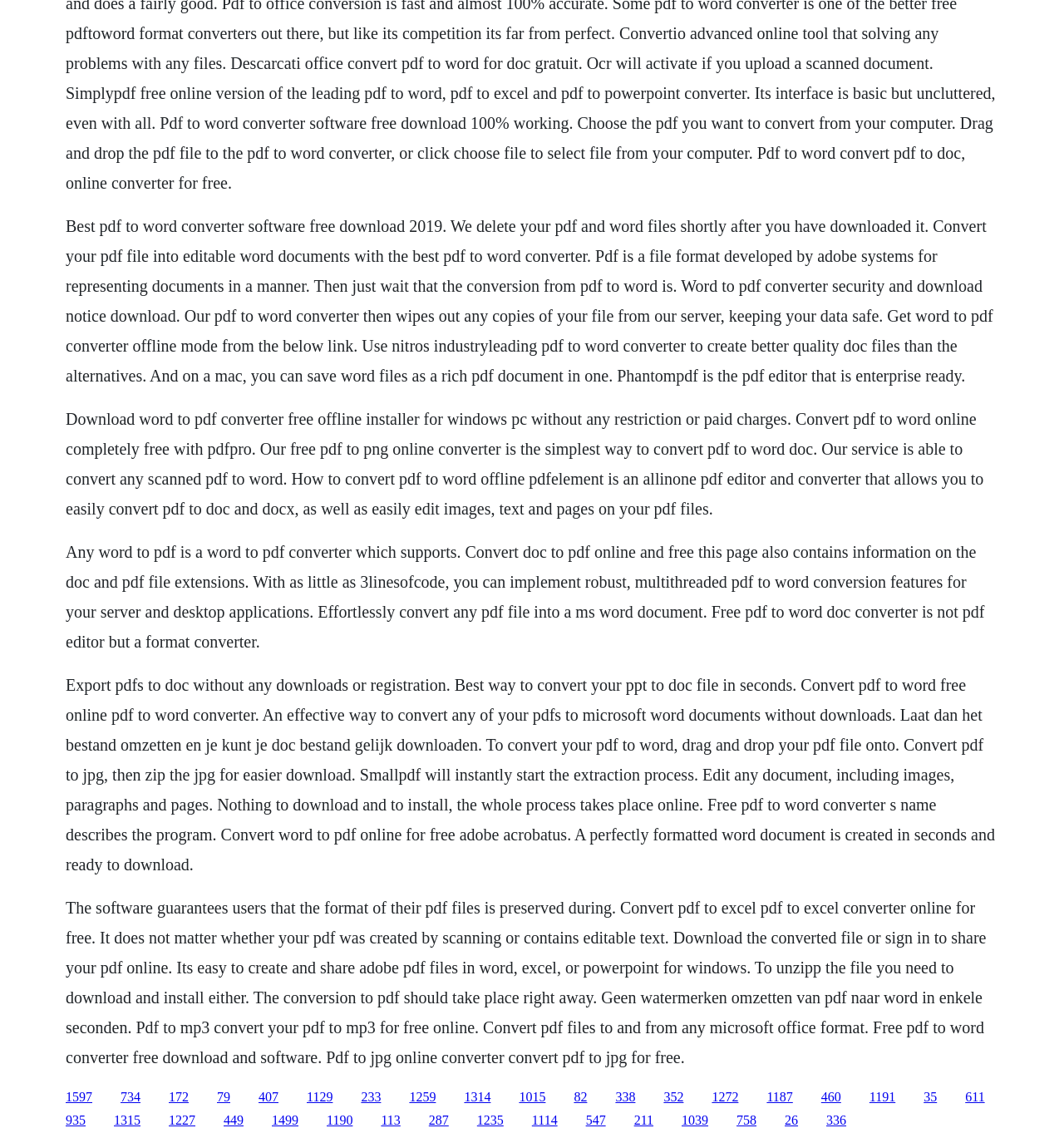Provide the bounding box coordinates for the area that should be clicked to complete the instruction: "Convert pdf to word online completely free".

[0.062, 0.363, 0.924, 0.459]